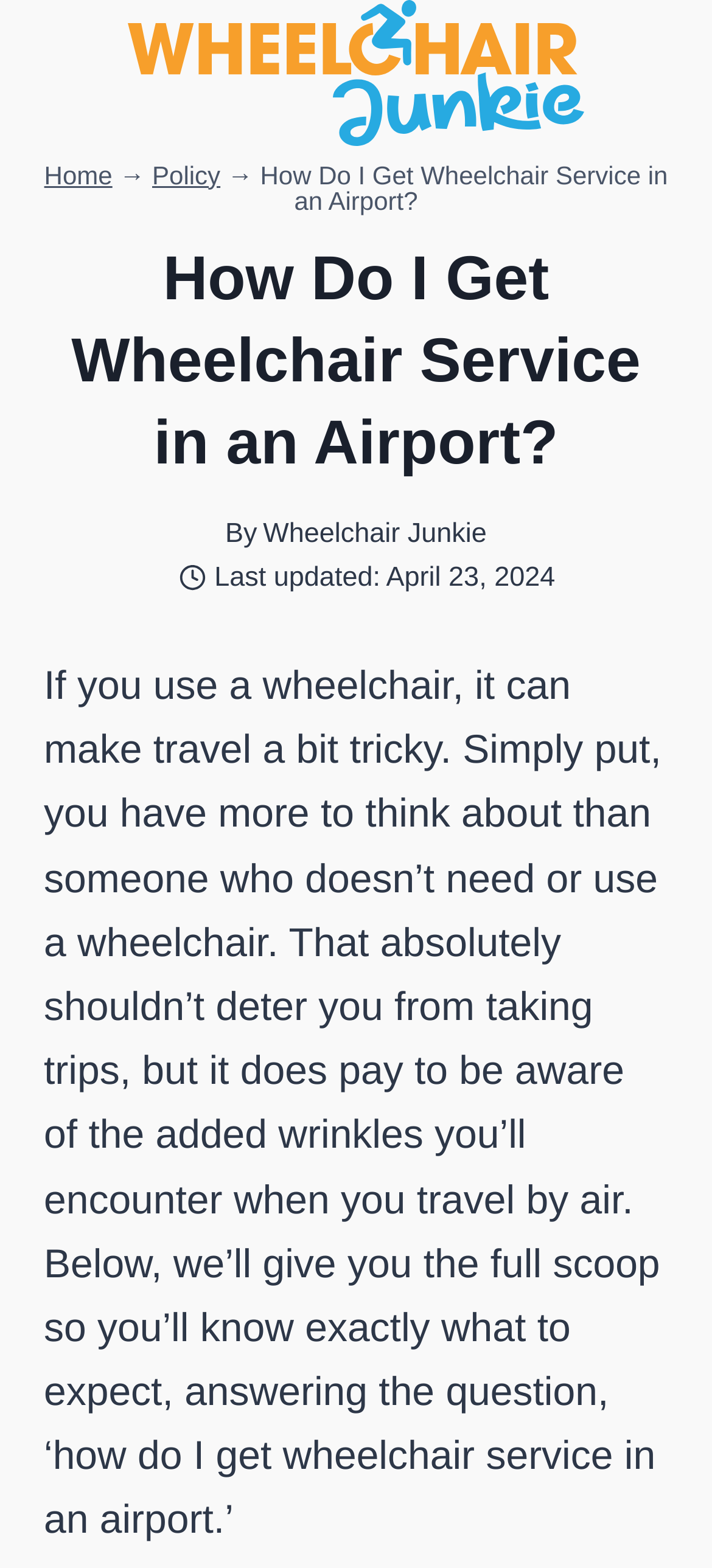What is the topic of the article?
Analyze the image and deliver a detailed answer to the question.

The topic of the article can be inferred from the heading 'How Do I Get Wheelchair Service in an Airport?' and the content of the article, which discusses the challenges of traveling with a wheelchair and provides information on how to get wheelchair service in an airport.